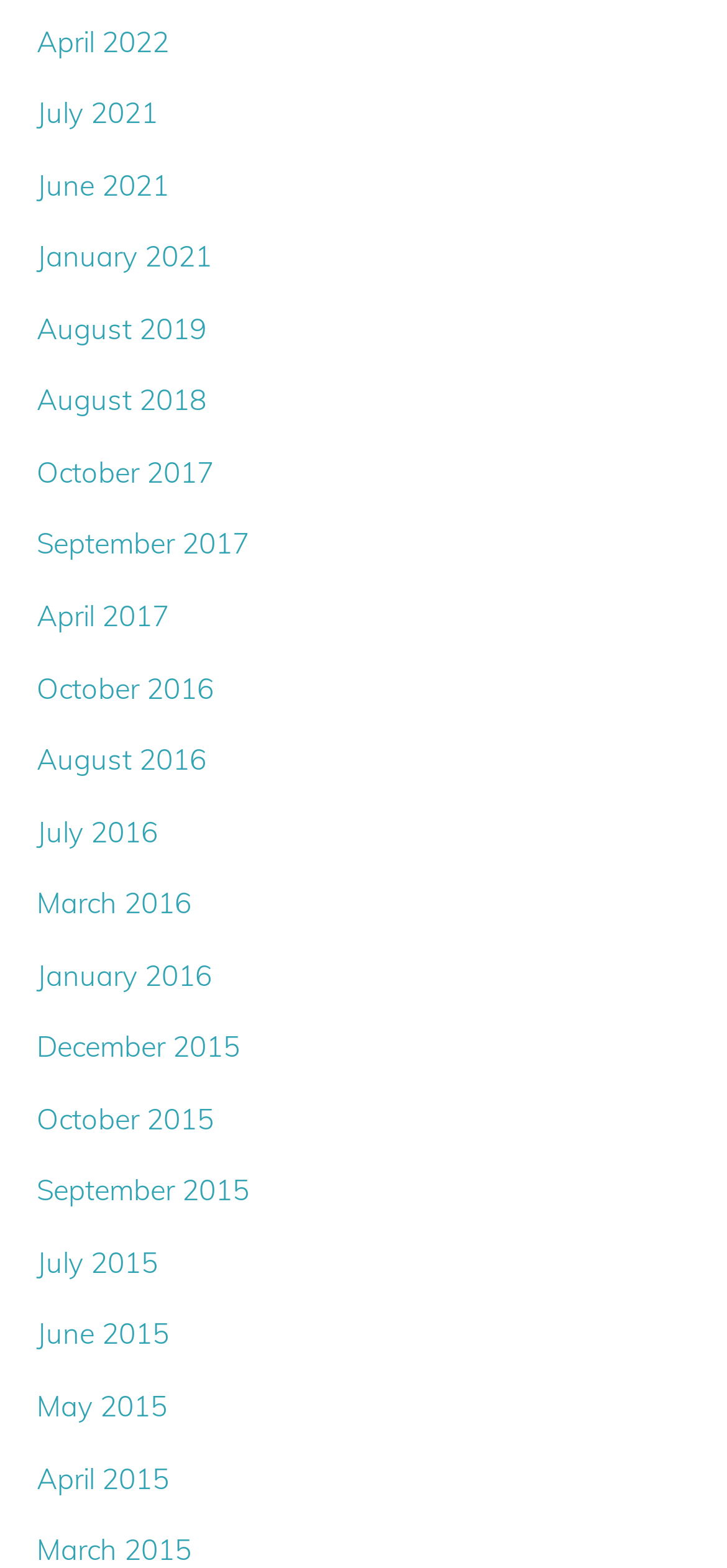Use a single word or phrase to answer the question:
Are there any links from the year 2020?

No